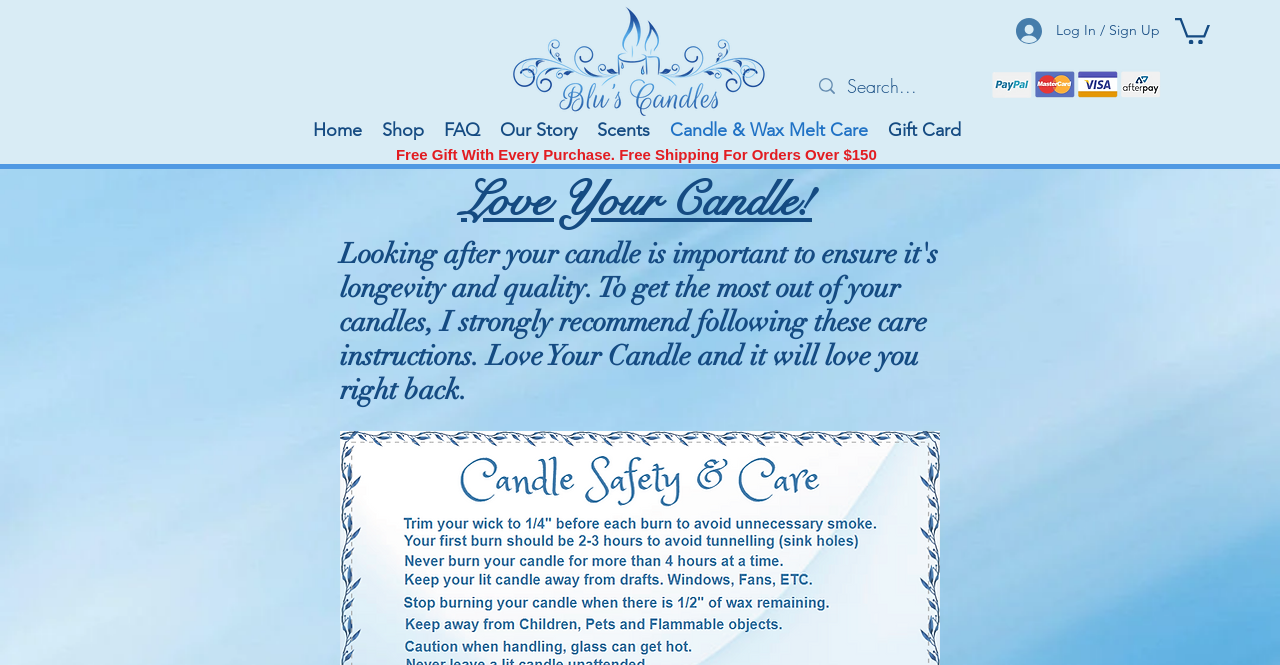Produce an elaborate caption capturing the essence of the webpage.

The webpage is about candle and wax melt care, specifically from Blu's Candles. At the top, there is a logo image on the left, and a navigation menu on the right with links to various sections of the website, including Home, Shop, FAQ, Our Story, Scents, Candle & Wax Melt Care, and Gift Card. 

Below the navigation menu, there is a prominent heading that announces a promotion: "Free Gift With Every Purchase. Free Shipping For Orders Over $150". 

On the top right corner, there are two buttons: "Log In / Sign Up" and a shopping cart icon. 

In the middle of the page, there is a search bar with a magnifying glass icon, where users can input their search queries. 

Below the search bar, there is an image of various payment logos, indicating the accepted payment methods. 

The main content of the page is about candle care, with a heading "Love Your Candle!" and a subheading that explains the importance of following care instructions to ensure the longevity and quality of the candle. The subheading is a brief paragraph that provides more details on the care instructions.